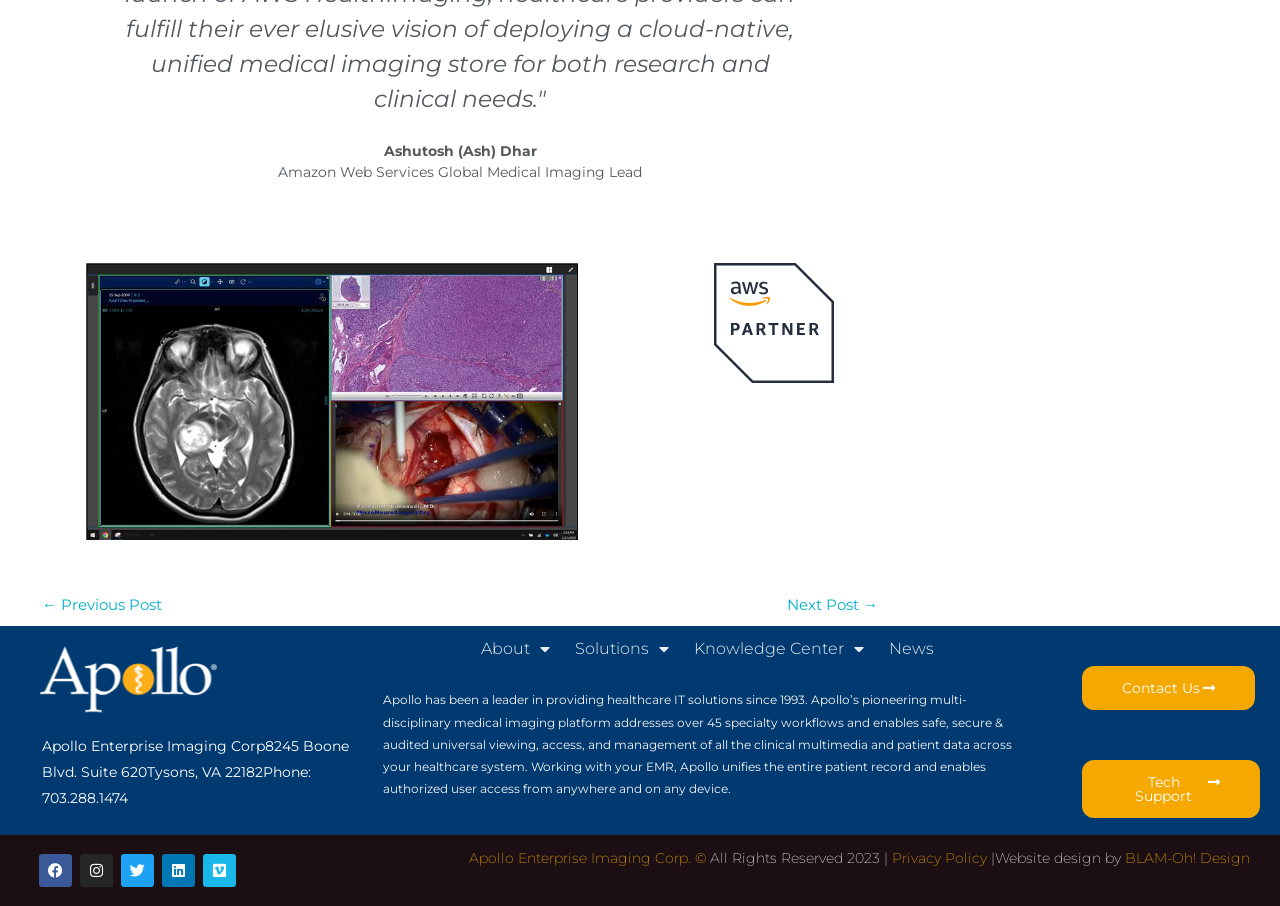Please locate the bounding box coordinates for the element that should be clicked to achieve the following instruction: "View the 'News' page". Ensure the coordinates are given as four float numbers between 0 and 1, i.e., [left, top, right, bottom].

[0.695, 0.706, 0.73, 0.728]